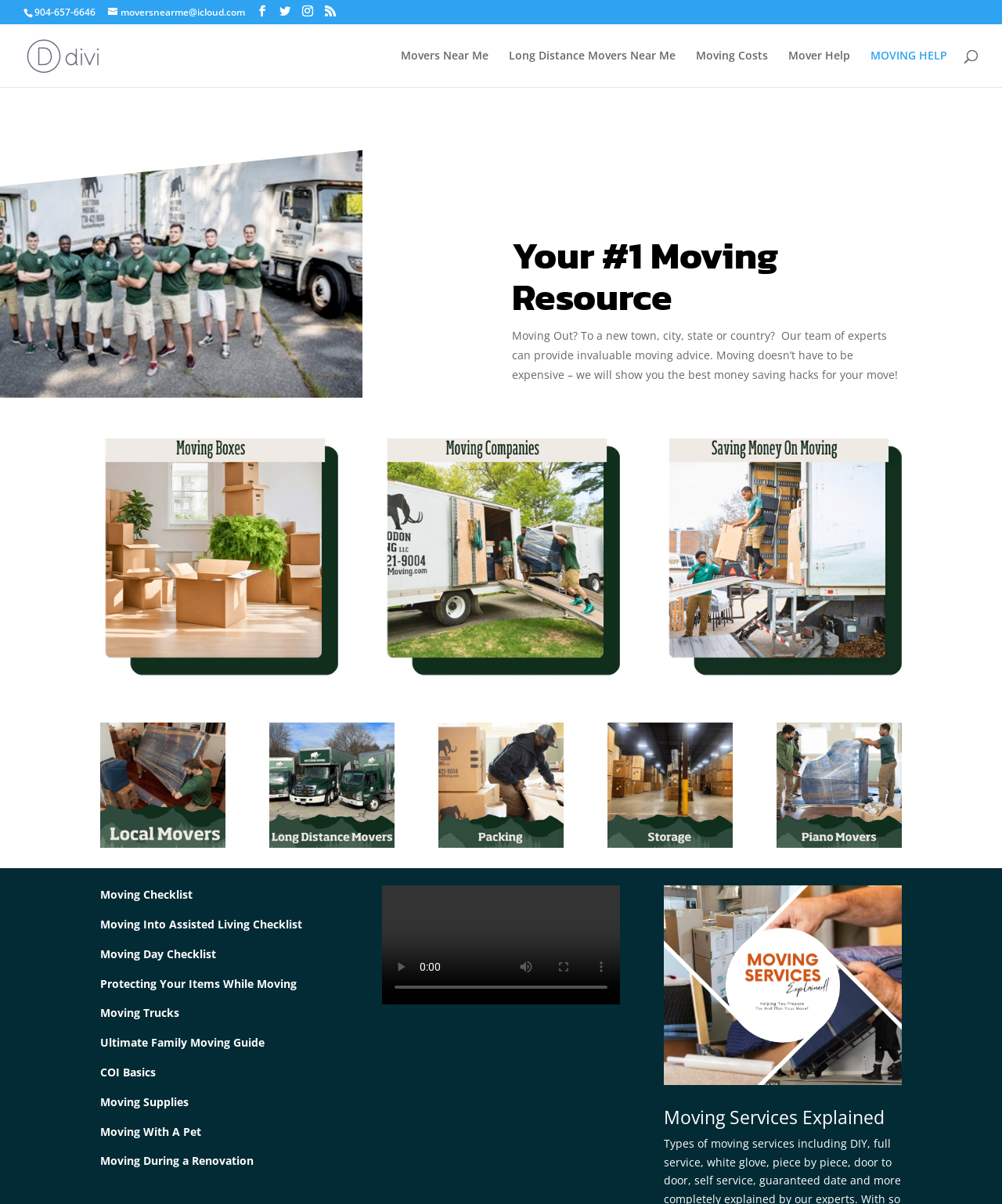Summarize the webpage comprehensively, mentioning all visible components.

This webpage is a comprehensive moving resource that has been providing helpful information for 30 years. At the top, there is a phone number "904-657-6646" and an email address "moversnearme@icloud.com" along with several social media links. Below these, there are five main navigation links: "Movers Near Me", "Long Distance Movers Near Me", "Moving Costs", "Mover Help", and "MOVING HELP".

On the left side, there is a search box where users can search for specific moving-related topics. The main content area is divided into two sections. The top section has a heading "Your #1 Moving Resource" and a brief introduction to the website's purpose, which is to provide valuable moving advice and money-saving hacks.

Below the introduction, there are five images with captions: "Local Movers", "Long Distance Moving Companies", "Packing Company", "Storage Near Me", and "Piano Movers Near Me". These images are arranged horizontally across the page.

The bottom section of the main content area is a list of 12 links to various moving-related resources, including "Moving Checklist", "Moving Into Assisted Living Checklist", "Moving Day Checklist", and "Ultimate Family Moving Guide". These links are arranged vertically and take up most of the page.

On the right side of the page, there is a video player with several buttons, including play, mute, enter full screen, and show more media controls. The video player is currently disabled. Below the video player, there is a link to "Moving Services Explained" with a corresponding image and a heading with the same title.

Overall, this webpage is a valuable resource for anyone planning a move, providing a wide range of information and resources to help make the process easier and more affordable.